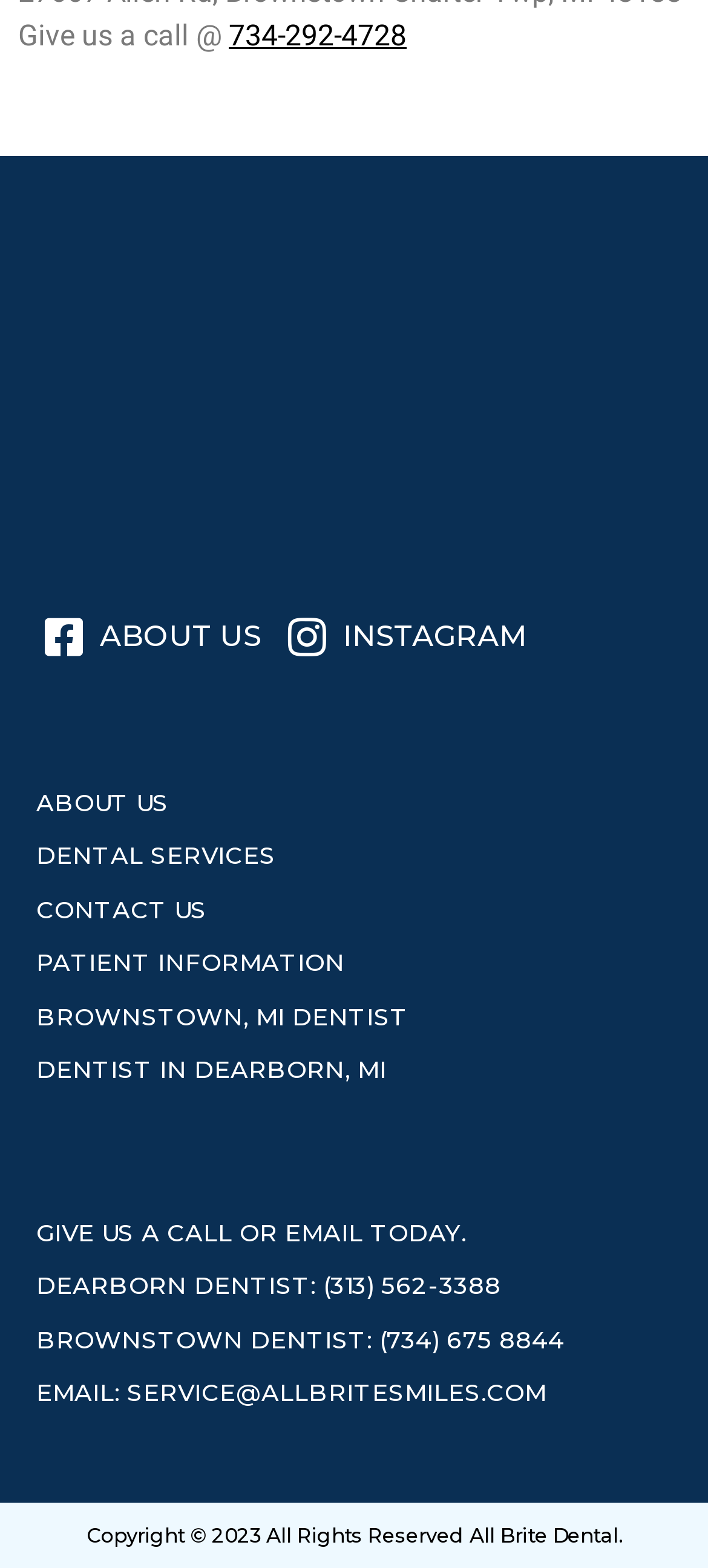How many links are there in the main menu?
We need a detailed and meticulous answer to the question.

I counted the links in the main menu section, which are 'ABOUT US', 'DENTAL SERVICES', 'CONTACT US', 'PATIENT INFORMATION', 'BROWNSTOWN, MI DENTIST', and 'DENTIST IN DEARBORN, MI'. There are 6 links in total.